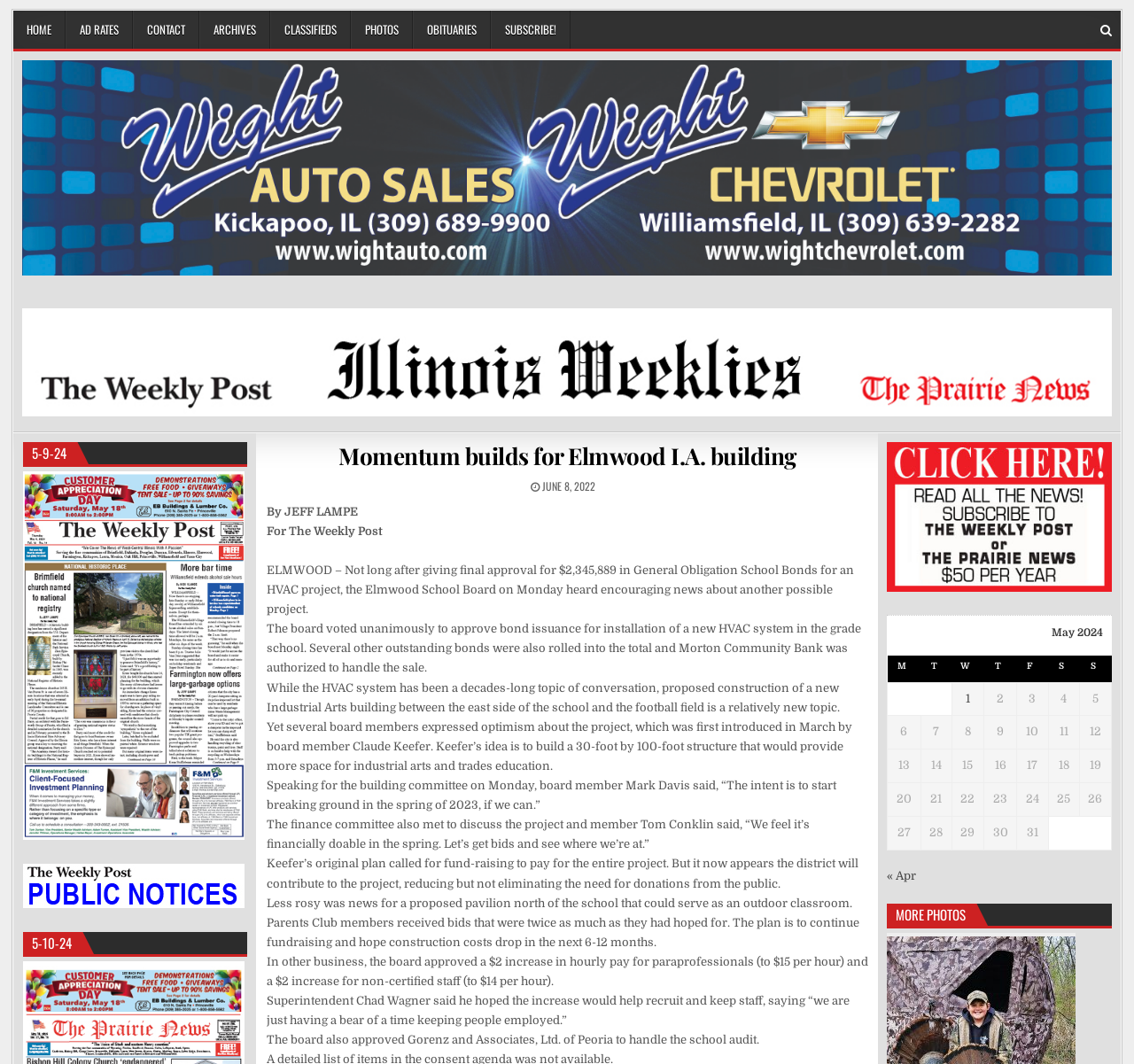Provide a thorough description of this webpage.

The webpage is an article from Illinois Weeklies, with the title "Momentum builds for Elmwood I.A. building". At the top, there is a primary navigation menu with links to "HOME", "AD RATES", "CONTACT", "ARCHIVES", "CLASSIFIEDS", "PHOTOS", "OBITUARIES", and "SUBSCRIBE!". 

Below the navigation menu, there is a header section with the article title and a published date of June 8, 2022. The article is written by Jeff Lampe for The Weekly Post. 

The main content of the article is divided into several paragraphs, discussing the Elmwood School Board's approval of a new HVAC system and a proposed Industrial Arts building project. The article quotes board members and provides details about the project's timeline and funding.

On the right side of the page, there is a section with links to other articles, including "5-9-24" and "5-10-24", and an image. Below this section, there is a table with a calendar for May 2024, showing the days of the week and the dates. Each row in the table represents a week, with links to articles published on specific dates.

Overall, the webpage is a news article with a clear structure, featuring a navigation menu, a header section, and a main content area with paragraphs and a table.